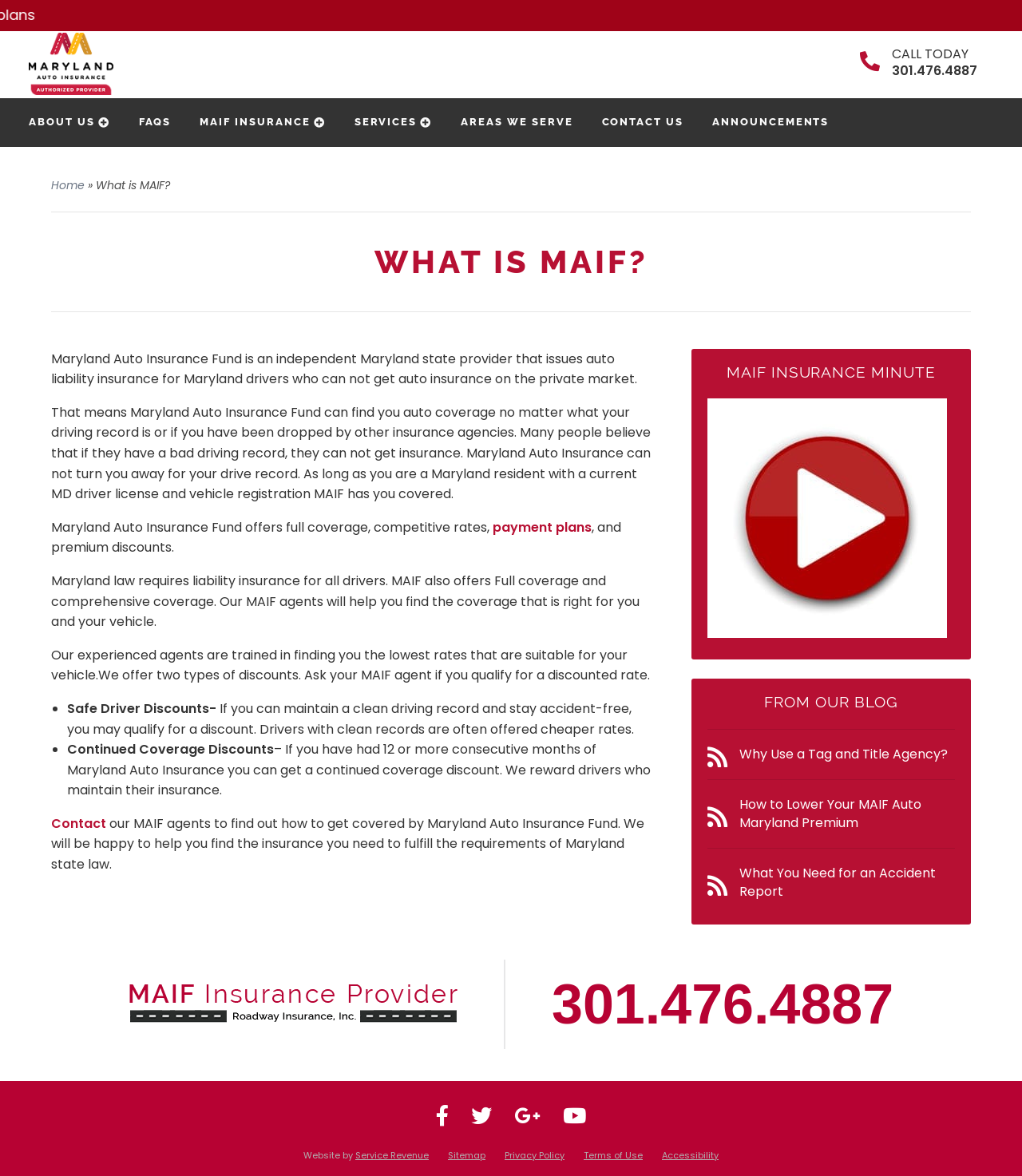Specify the bounding box coordinates of the region I need to click to perform the following instruction: "Contact MAIF agents". The coordinates must be four float numbers in the range of 0 to 1, i.e., [left, top, right, bottom].

[0.05, 0.692, 0.104, 0.708]